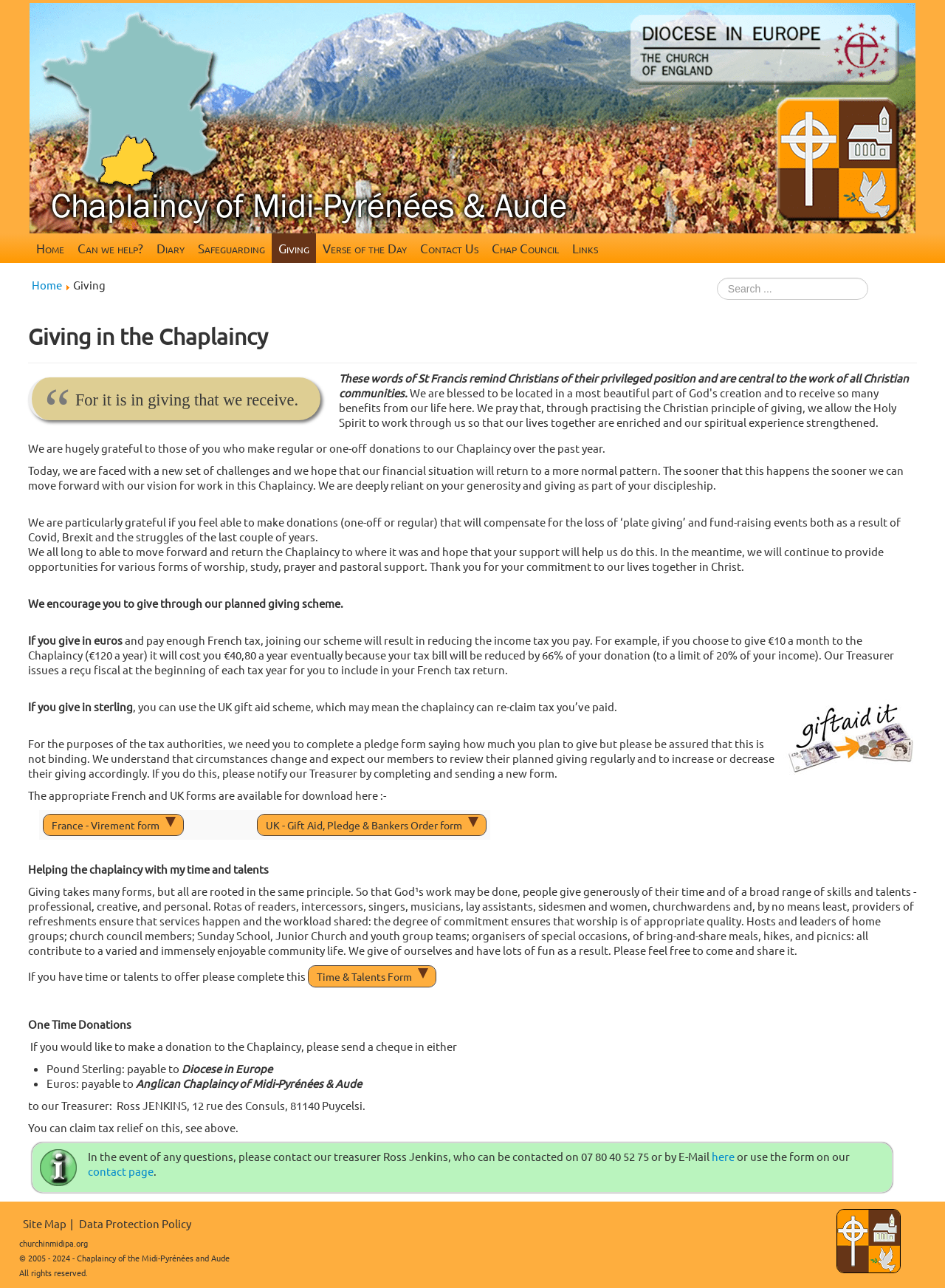Find the bounding box coordinates of the clickable area required to complete the following action: "Complete the 'Time & Talents Form'".

[0.326, 0.75, 0.462, 0.767]